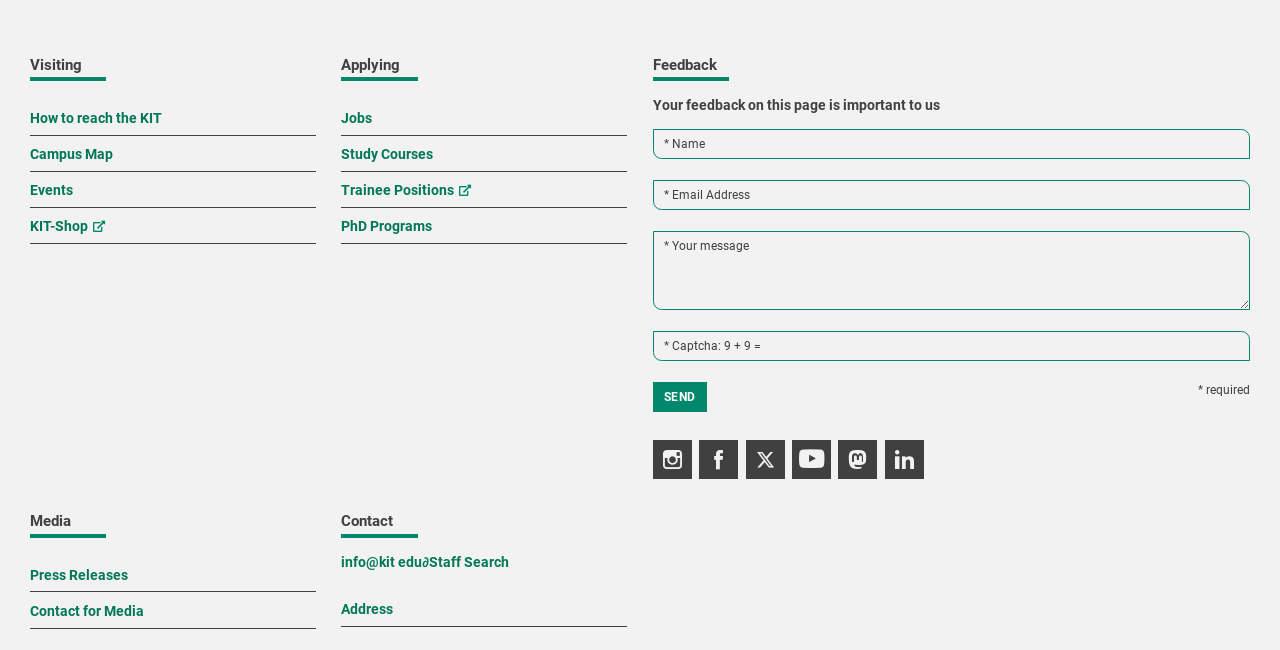Locate the bounding box of the UI element described by: "Events" in the given webpage screenshot.

[0.023, 0.279, 0.057, 0.308]